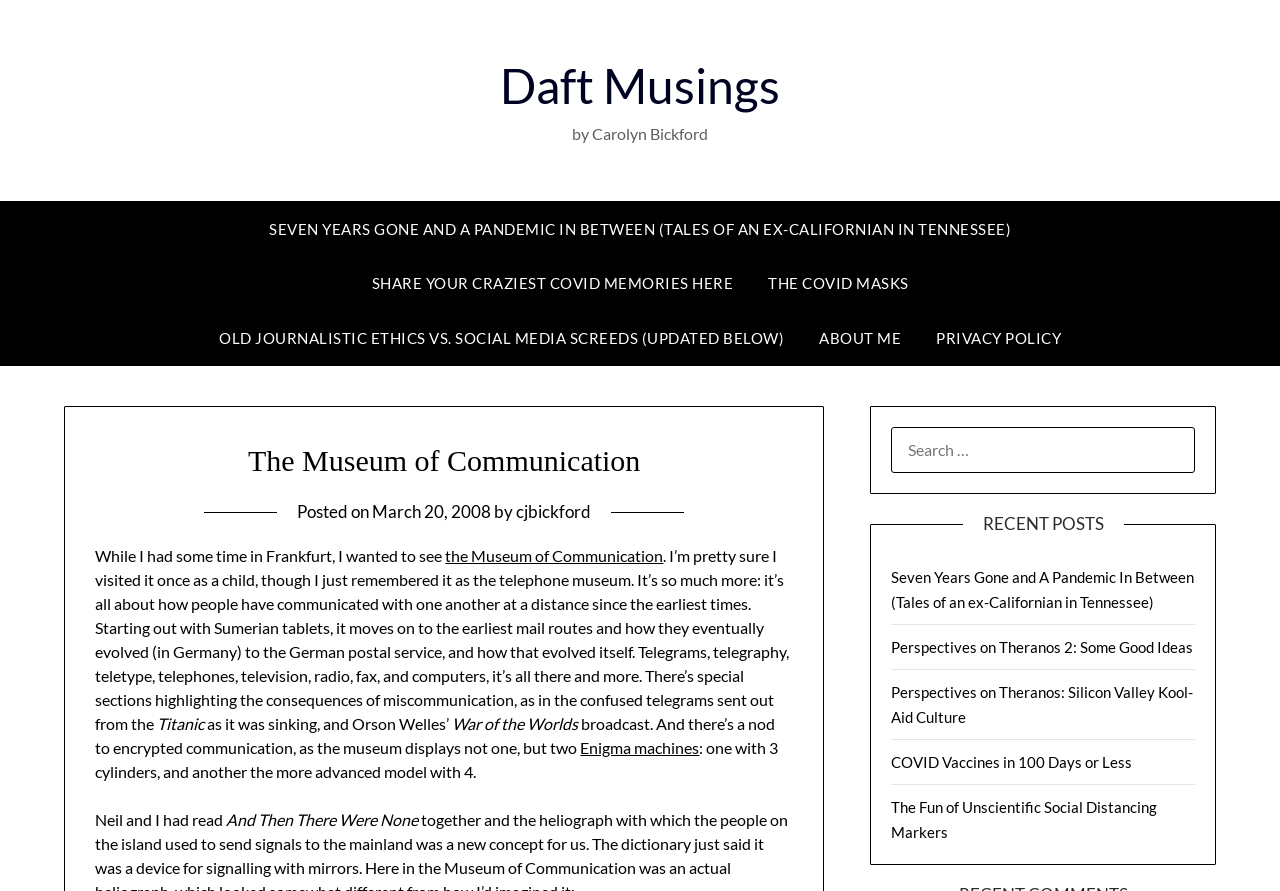Elaborate on the different components and information displayed on the webpage.

The webpage is a blog titled "The Museum of Communication – Daft Musings" by Carolyn Bickford. At the top, there is a navigation menu with links to various pages, including "SEVEN YEARS GONE AND A PANDEMIC IN BETWEEN (TALES OF AN EX-CALIFORNIAN IN TENNESSEE)", "SHARE YOUR CRAZIEST COVID MEMORIES HERE", "THE COVID MASKS", "OLD JOURNALISTIC ETHICS VS. SOCIAL MEDIA SCREEDS (UPDATED BELOW)", "ABOUT ME", and "PRIVACY POLICY".

Below the navigation menu, there is a header section with the title "The Museum of Communication" and a post dated March 20, 2008, written by "cjbickford". The post is about the author's visit to the Museum of Communication in Frankfurt, which showcases the history of communication from Sumerian tablets to modern computers. The museum also features exhibits on miscommunication, encrypted communication, and notable events like the Titanic's sinking and Orson Welles' War of the Worlds broadcast.

To the right of the header section, there is a search box with a label "SEARCH FOR:". Below the search box, there is a section titled "RECENT POSTS" with links to several blog posts, including "Seven Years Gone and A Pandemic In Between (Tales of an ex-Californian in Tennessee)", "Perspectives on Theranos 2: Some Good Ideas", "Perspectives on Theranos: Silicon Valley Kool-Aid Culture", "COVID Vaccines in 100 Days or Less", and "The Fun of Unscientific Social Distancing Markers".